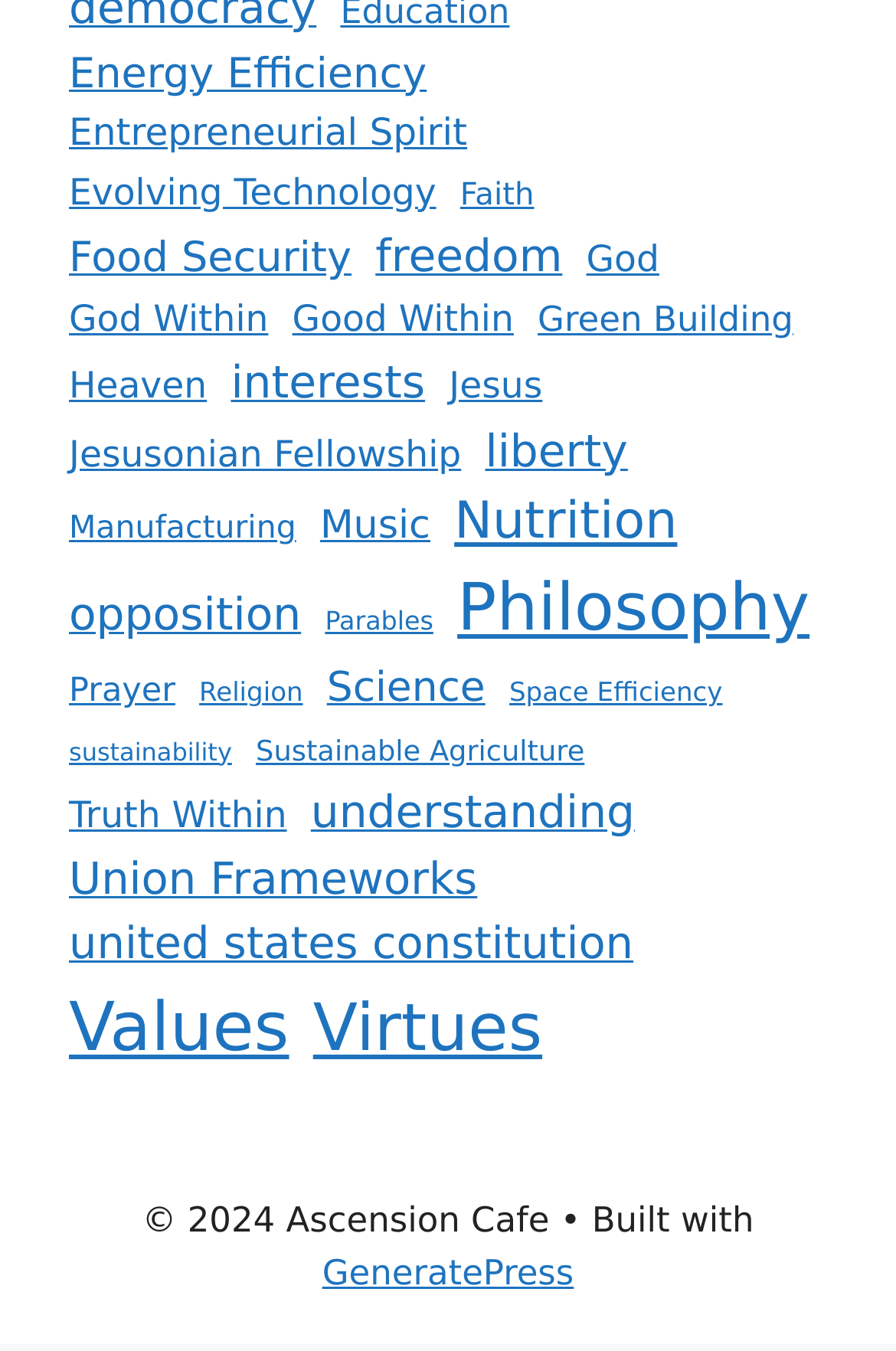Indicate the bounding box coordinates of the element that must be clicked to execute the instruction: "Visit GeneratePress". The coordinates should be given as four float numbers between 0 and 1, i.e., [left, top, right, bottom].

[0.36, 0.913, 0.64, 0.944]